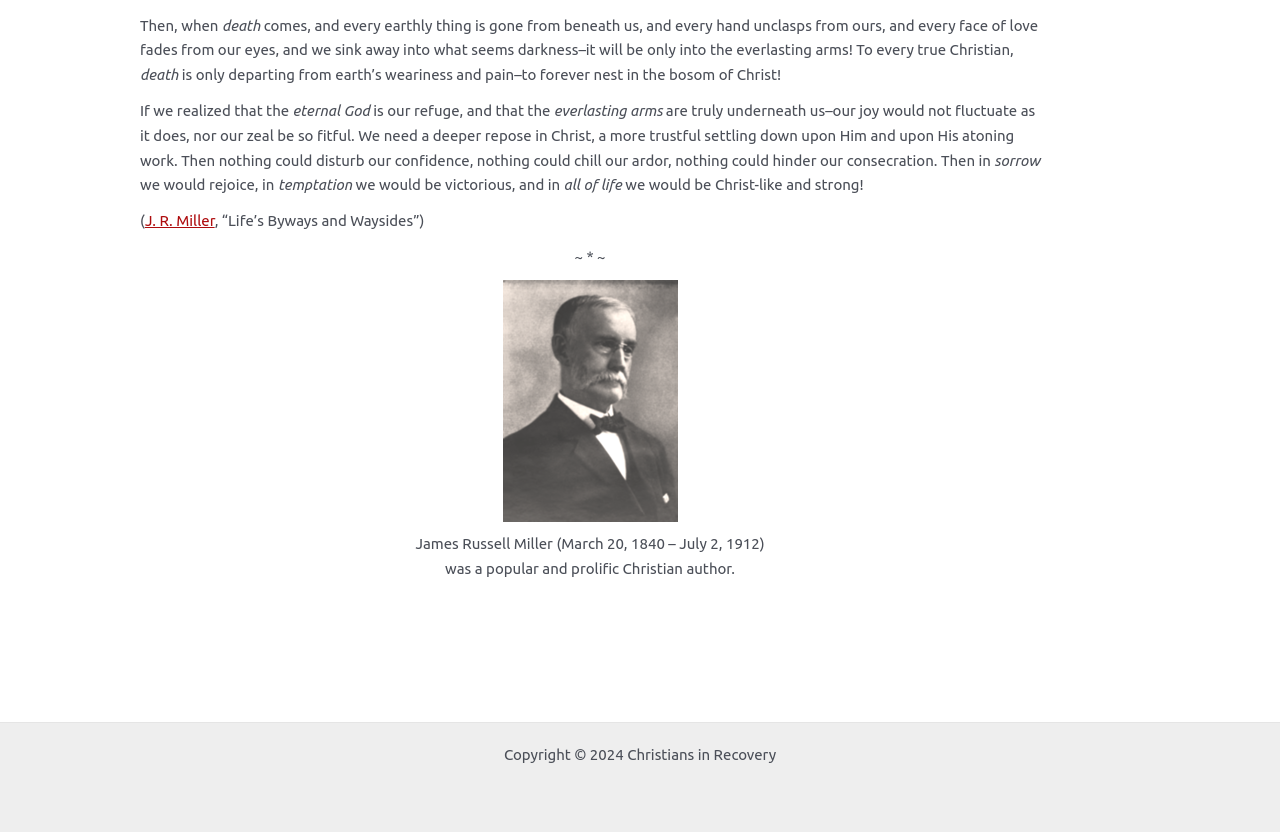Utilize the information from the image to answer the question in detail:
What is the name of the organization?

The name of the organization is mentioned at the bottom of the page, where it says 'Copyright © 2024 Christians in Recovery'. This indicates that the organization is called Christians in Recovery.